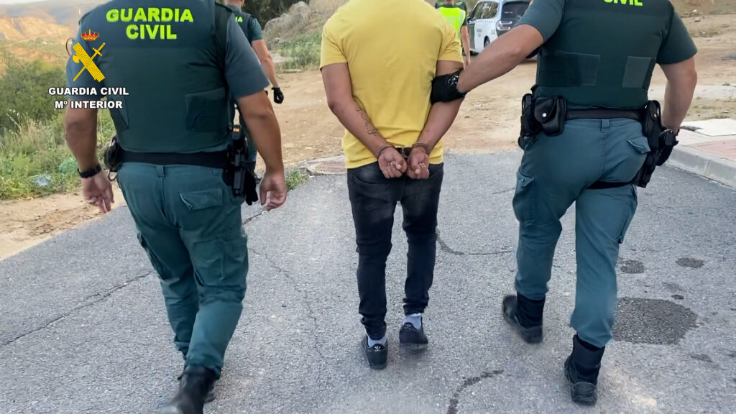Give a thorough and detailed caption for the image.

In the image, two officers from the Guardia Civil are visible escorting a handcuffed individual along a road. The officers are wearing green uniforms, prominently displaying the "Guardia Civil" insignia on their backs. The individual in custody, who is facing away from the camera, is wearing a yellow shirt and appears to be apprehended as part of a broader law enforcement operation. The backdrop reveals a rugged landscape, hinting at the rural setting of the operation. This scene is associated with a recent anti-drug initiative that resulted in multiple arrests and the shutdown of several marijuana plantations in Málaga and Córdoba, highlighting the efforts of the Guardia Civil in combating drug-related activities in Spain.